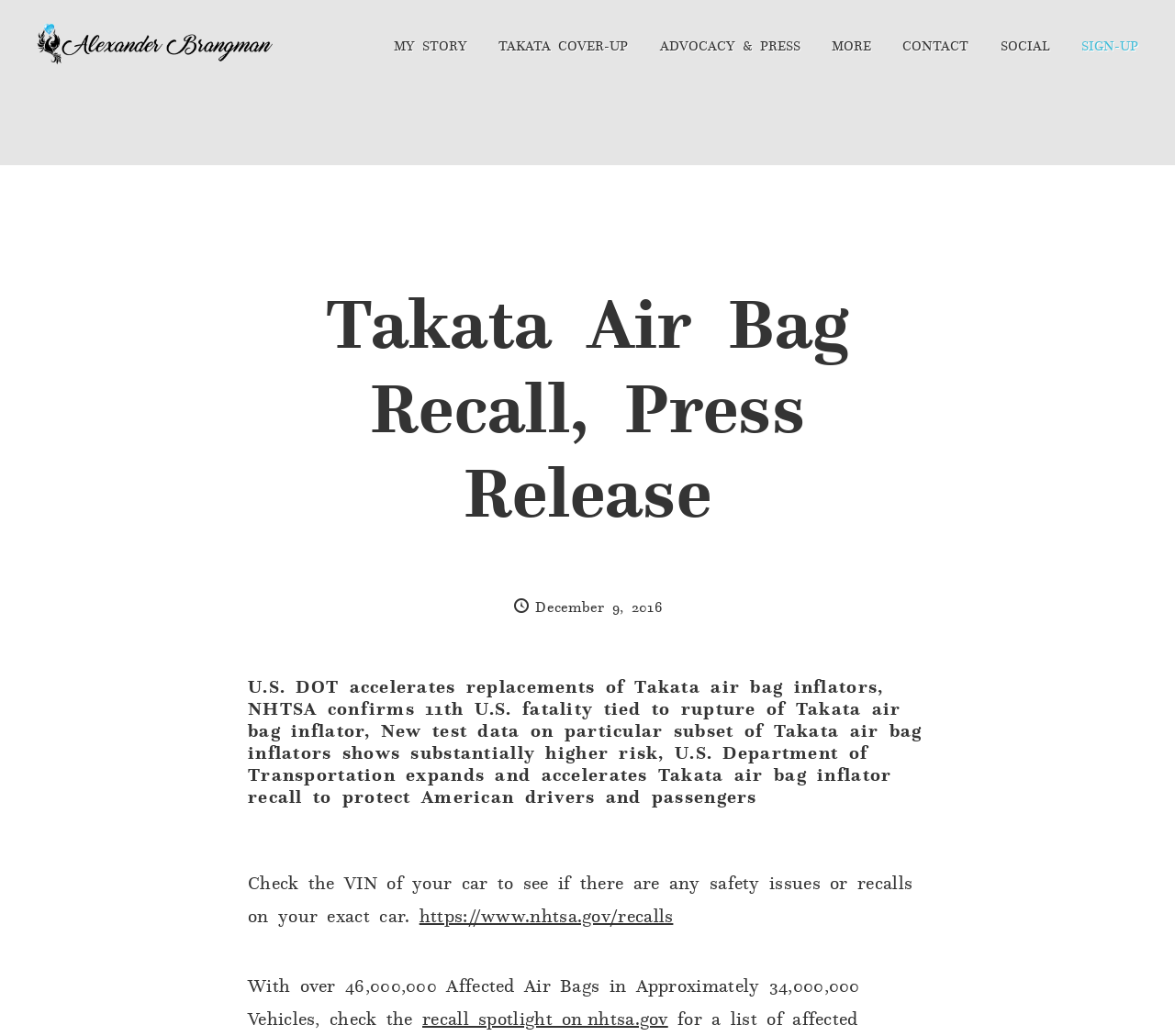Identify and extract the main heading of the webpage.

Takata Air Bag Recall, Press Release